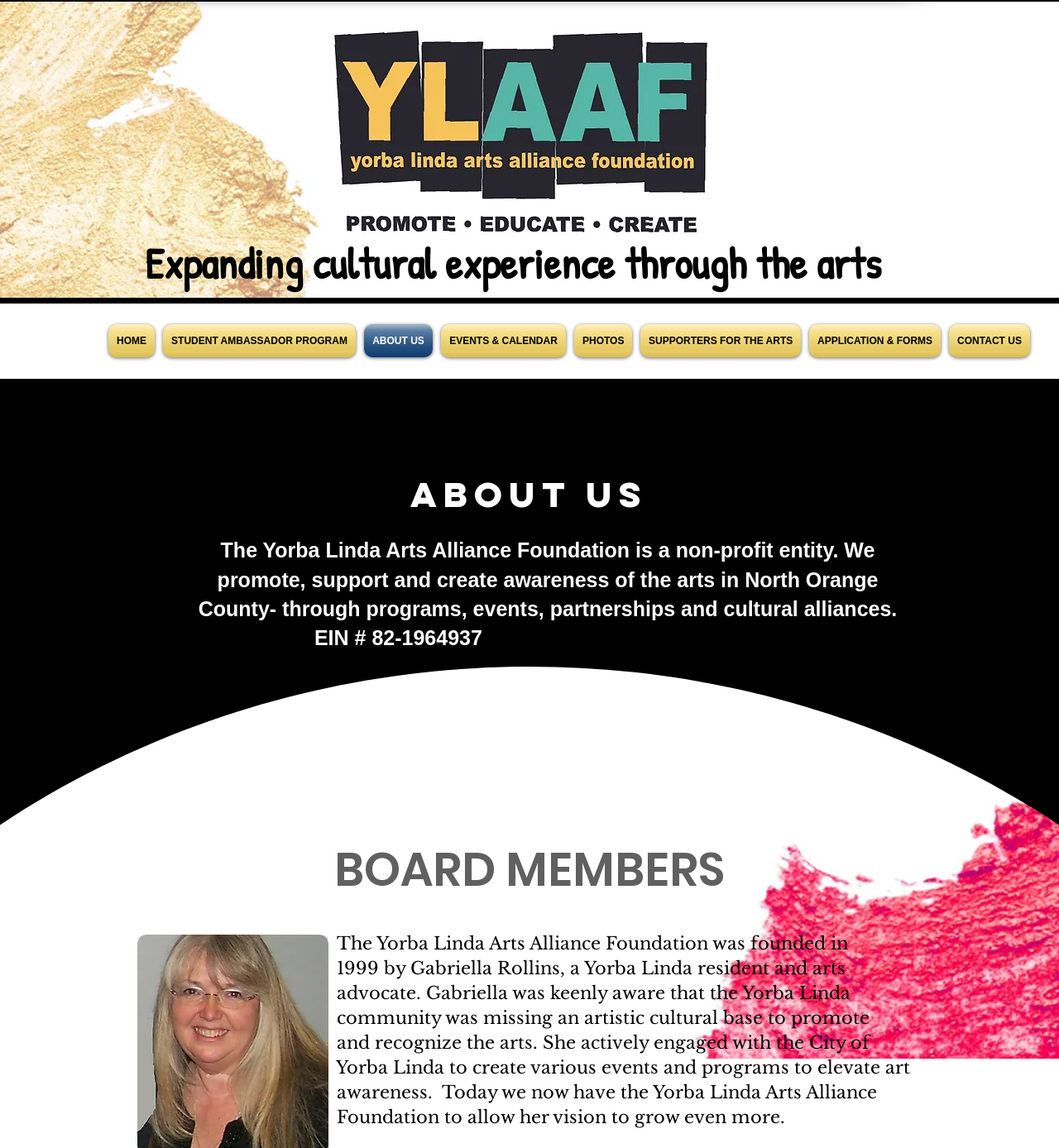Extract the main headline from the webpage and generate its text.

Expanding cultural experience through the arts